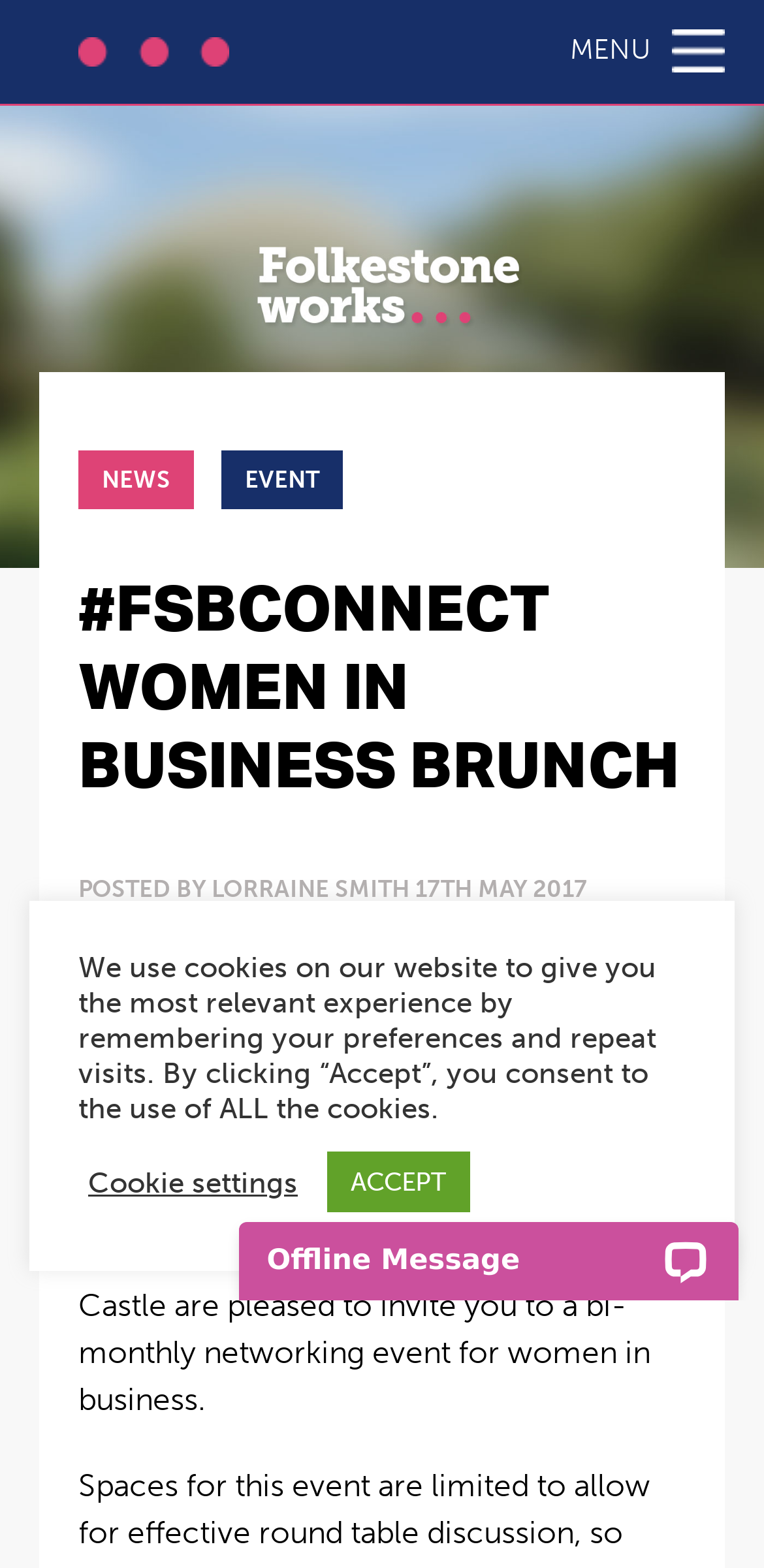Identify the webpage's primary heading and generate its text.

#FSBCONNECT WOMEN IN BUSINESS BRUNCH